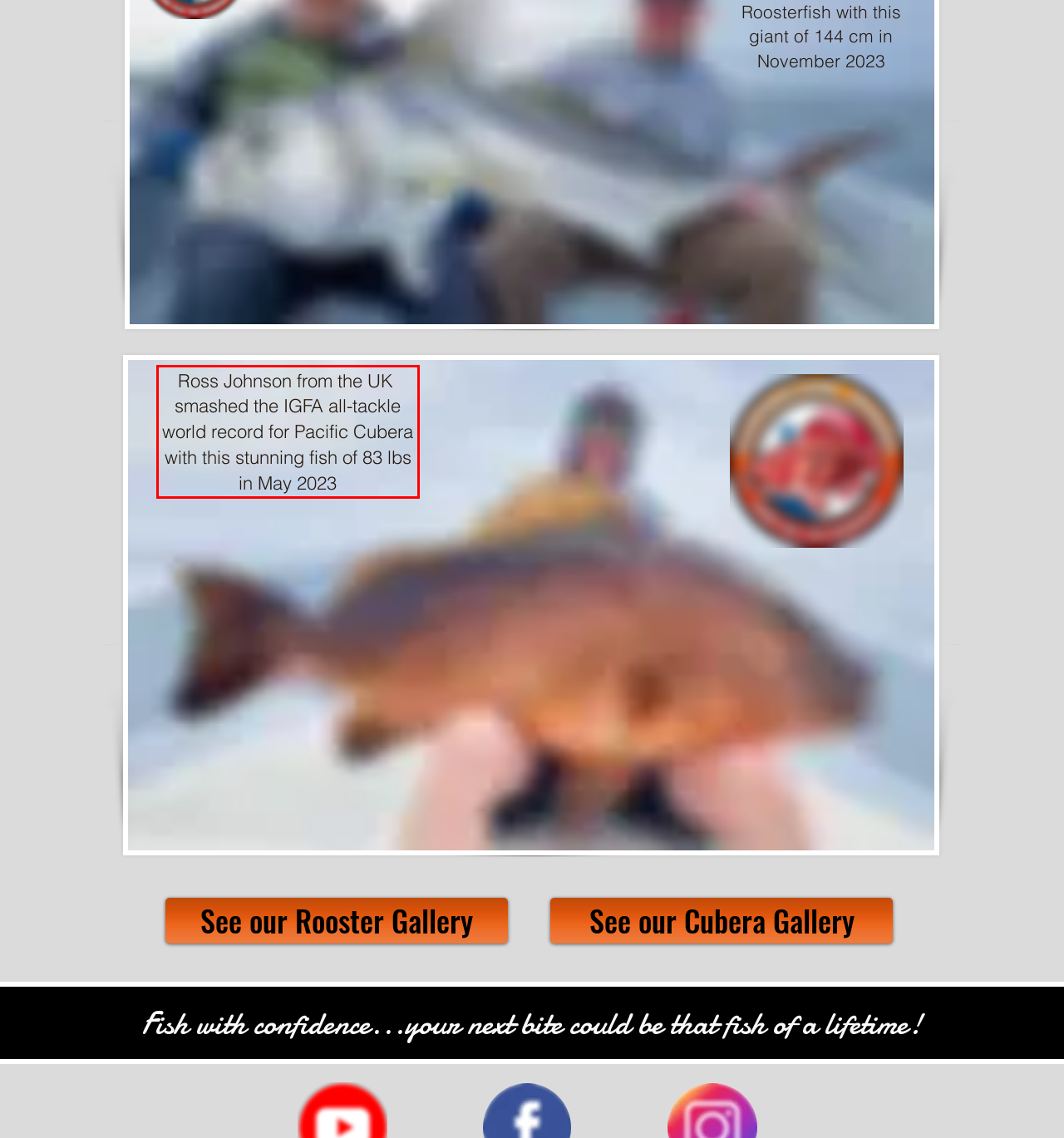Using the provided screenshot of a webpage, recognize the text inside the red rectangle bounding box by performing OCR.

Ross Johnson from the UK smashed the IGFA all-tackle world record for Pacific Cubera with this stunning fish of 83 lbs in May 2023